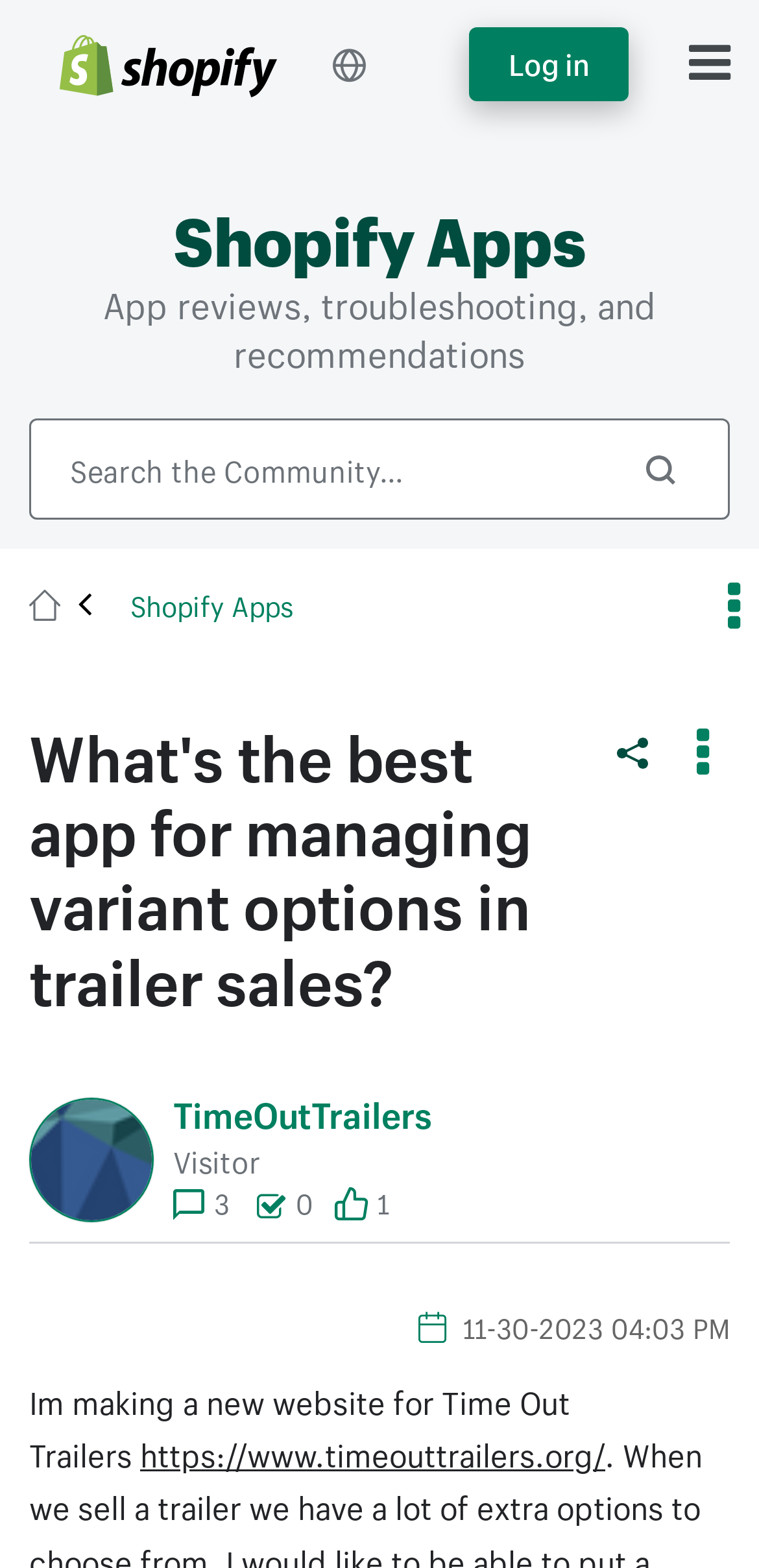Locate the bounding box coordinates of the clickable region to complete the following instruction: "View the profile of TimeOutTrailers."

[0.228, 0.701, 0.569, 0.725]